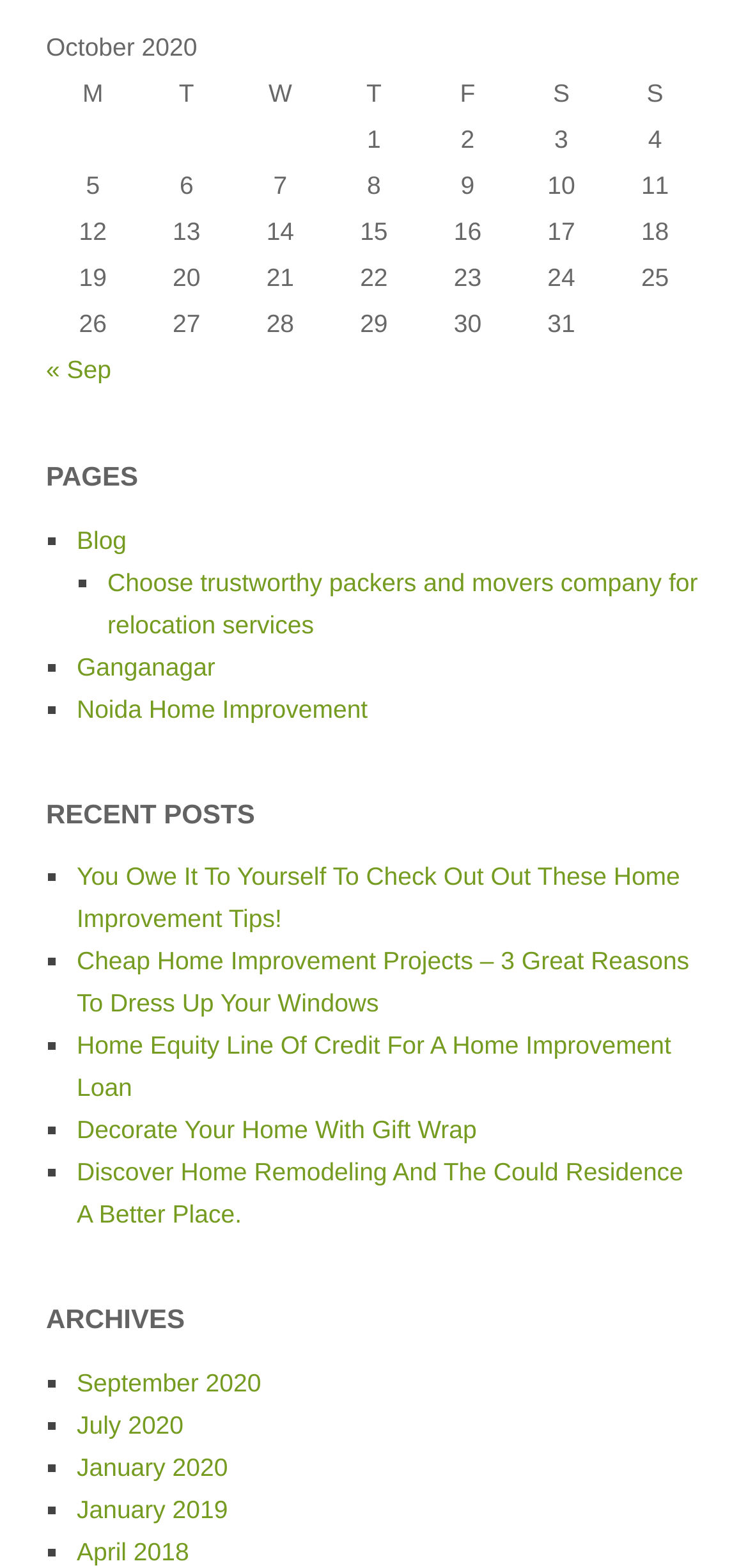Pinpoint the bounding box coordinates of the clickable element needed to complete the instruction: "Go to previous month". The coordinates should be provided as four float numbers between 0 and 1: [left, top, right, bottom].

[0.062, 0.227, 0.149, 0.245]